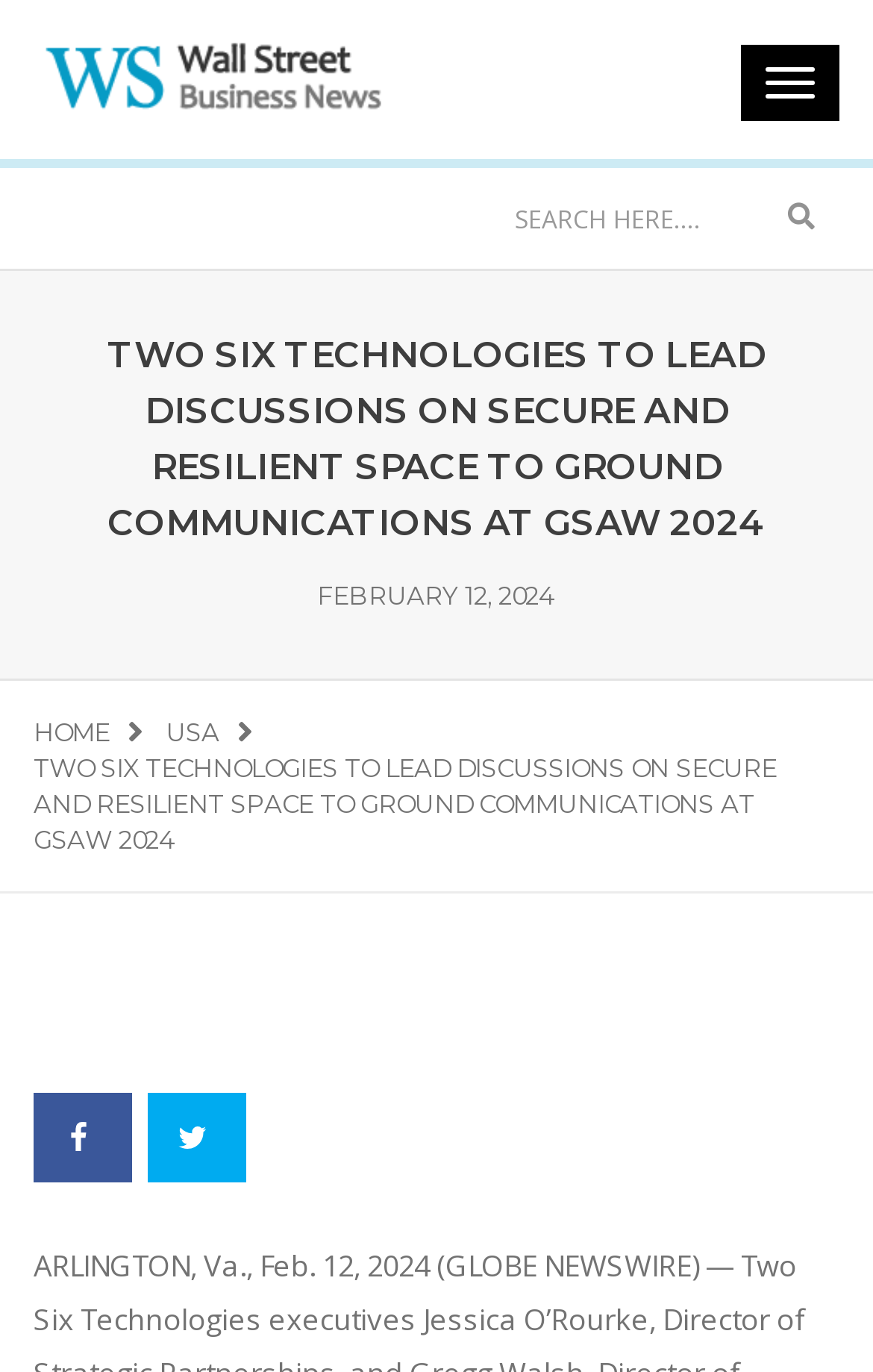Please locate the bounding box coordinates for the element that should be clicked to achieve the following instruction: "Toggle navigation". Ensure the coordinates are given as four float numbers between 0 and 1, i.e., [left, top, right, bottom].

[0.849, 0.033, 0.962, 0.088]